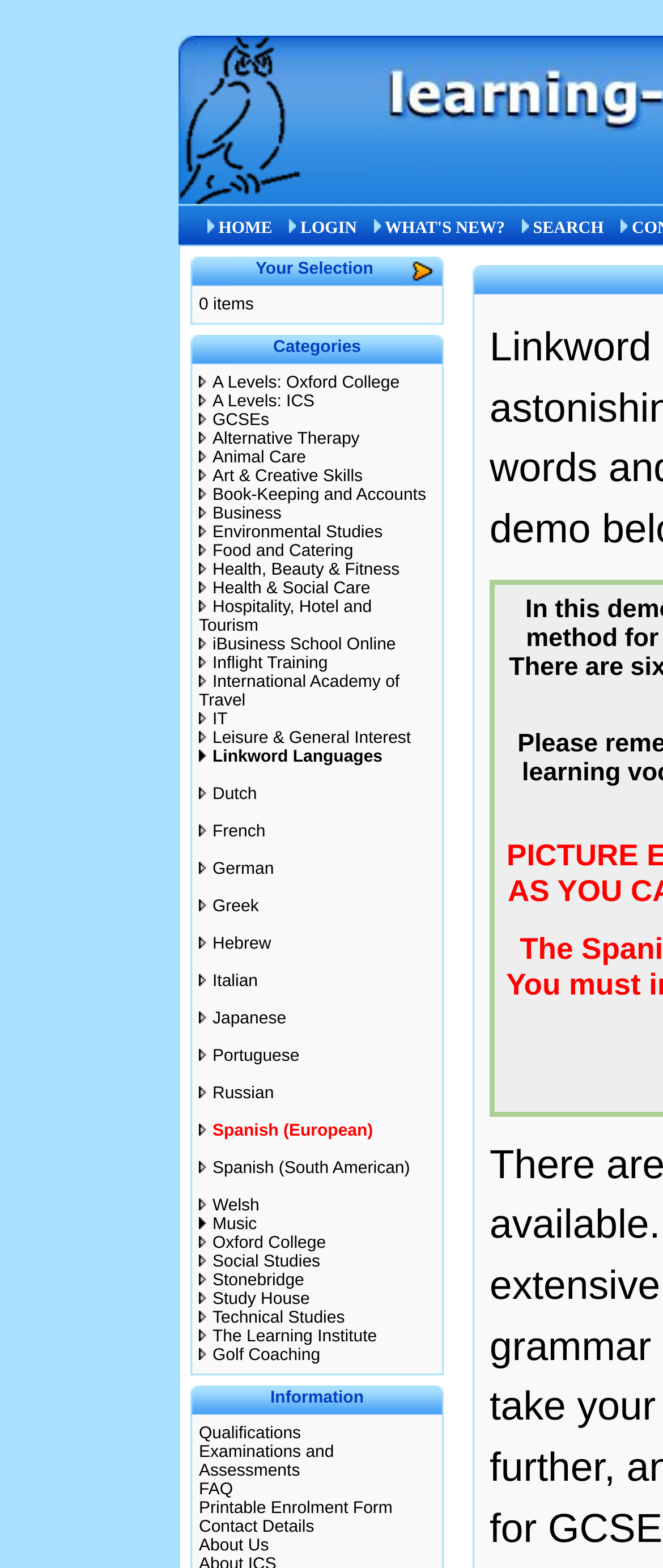Answer the question briefly using a single word or phrase: 
What is the name of the college offering A Levels?

Oxford College